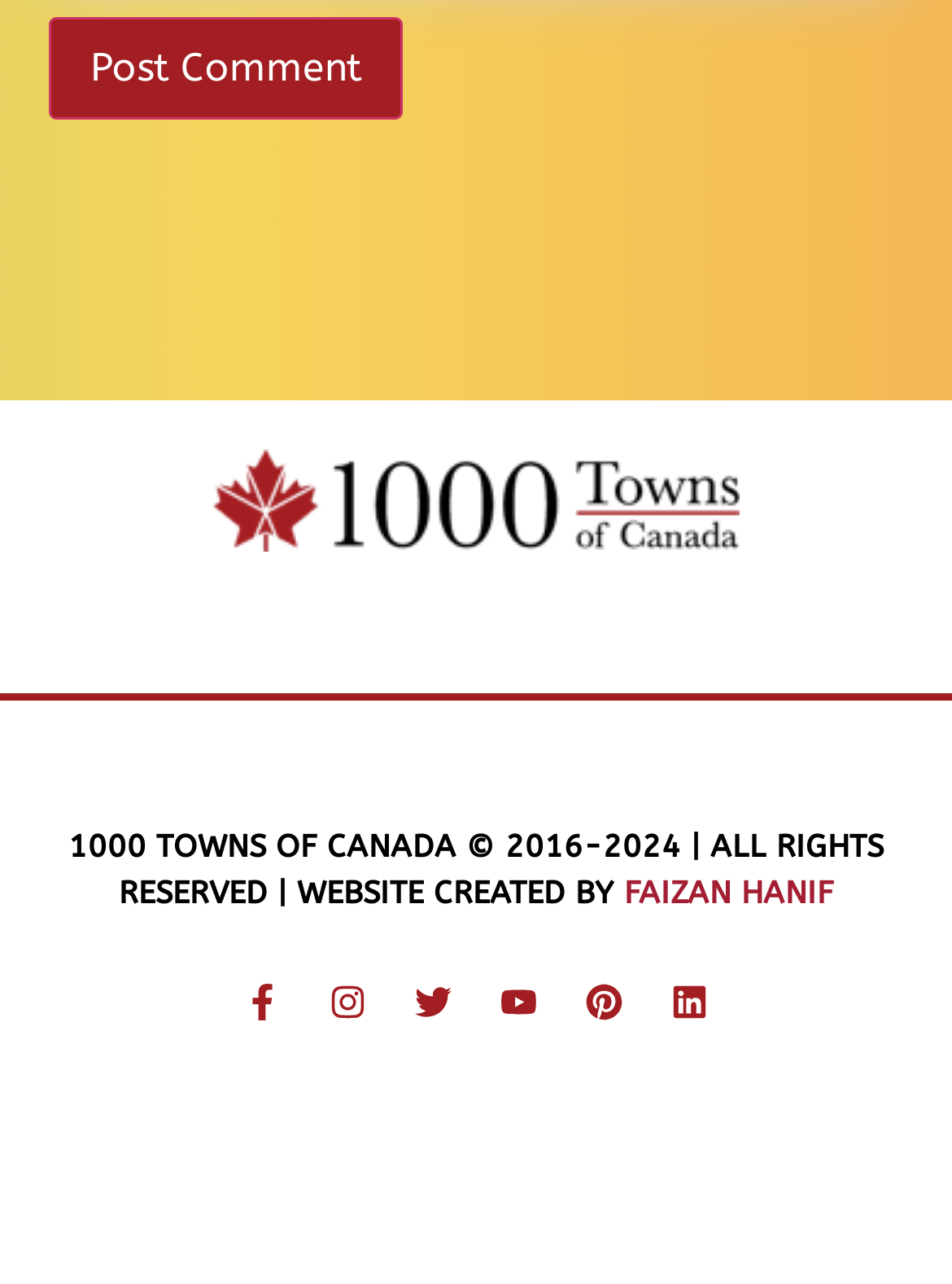Locate the UI element described as follows: "name="submit" value="Post Comment"". Return the bounding box coordinates as four float numbers between 0 and 1 in the order [left, top, right, bottom].

[0.051, 0.014, 0.423, 0.094]